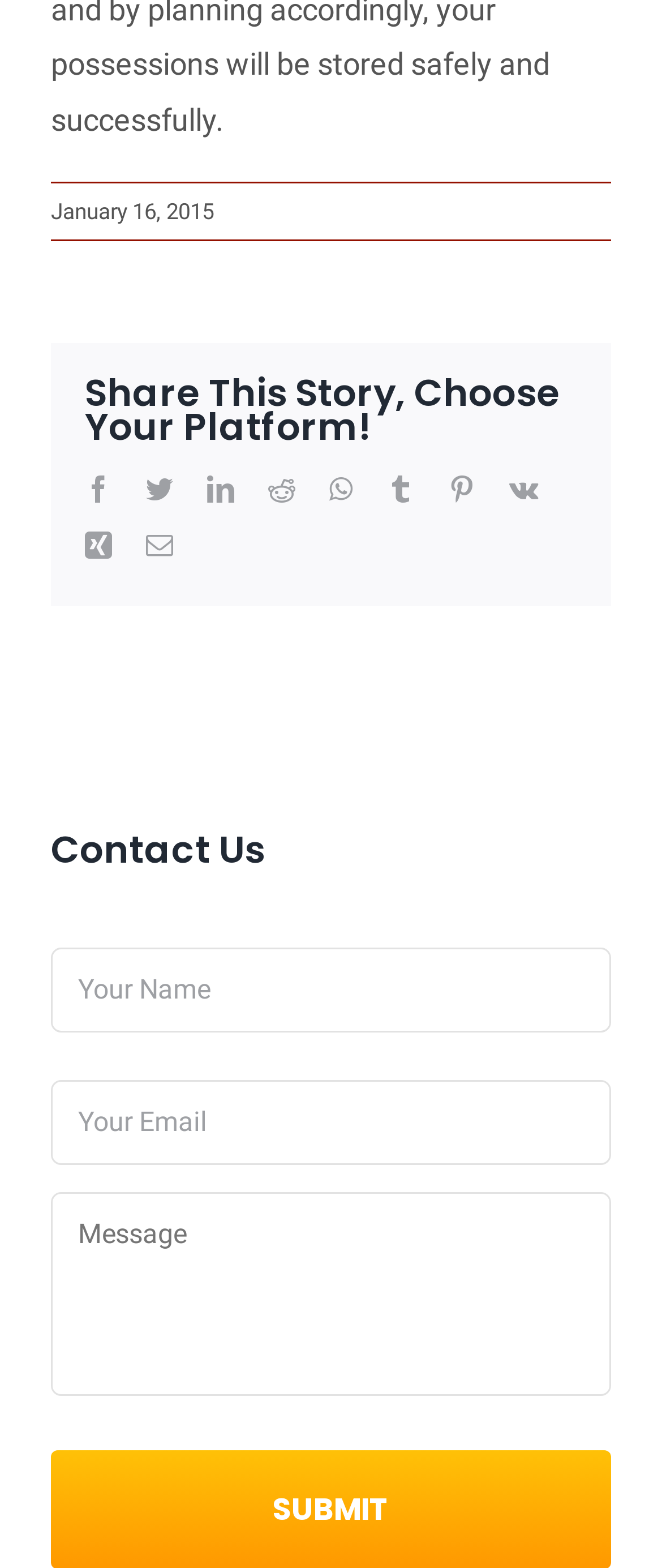Point out the bounding box coordinates of the section to click in order to follow this instruction: "Enter your name".

[0.077, 0.604, 0.923, 0.658]